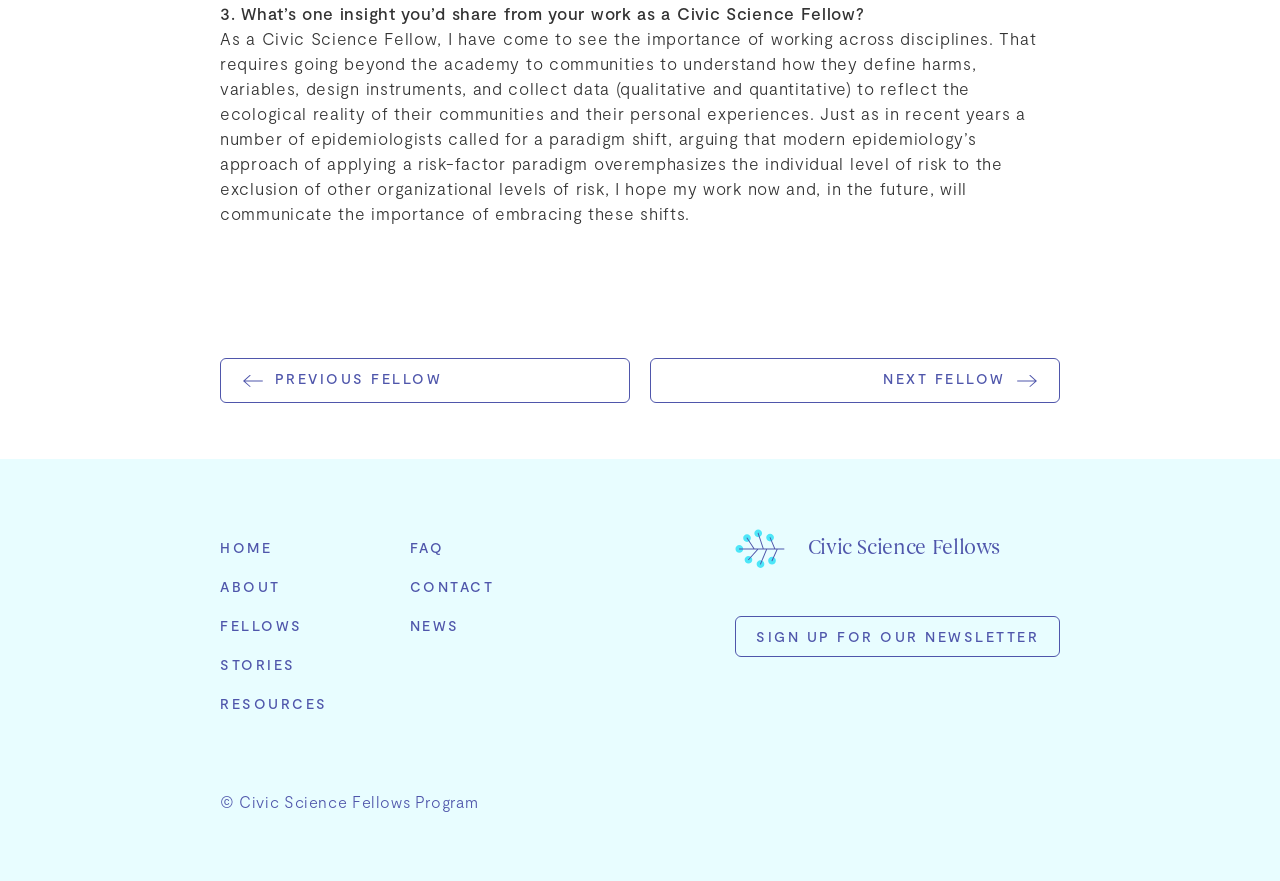Respond to the following query with just one word or a short phrase: 
How many links are there in the navigation menu?

7